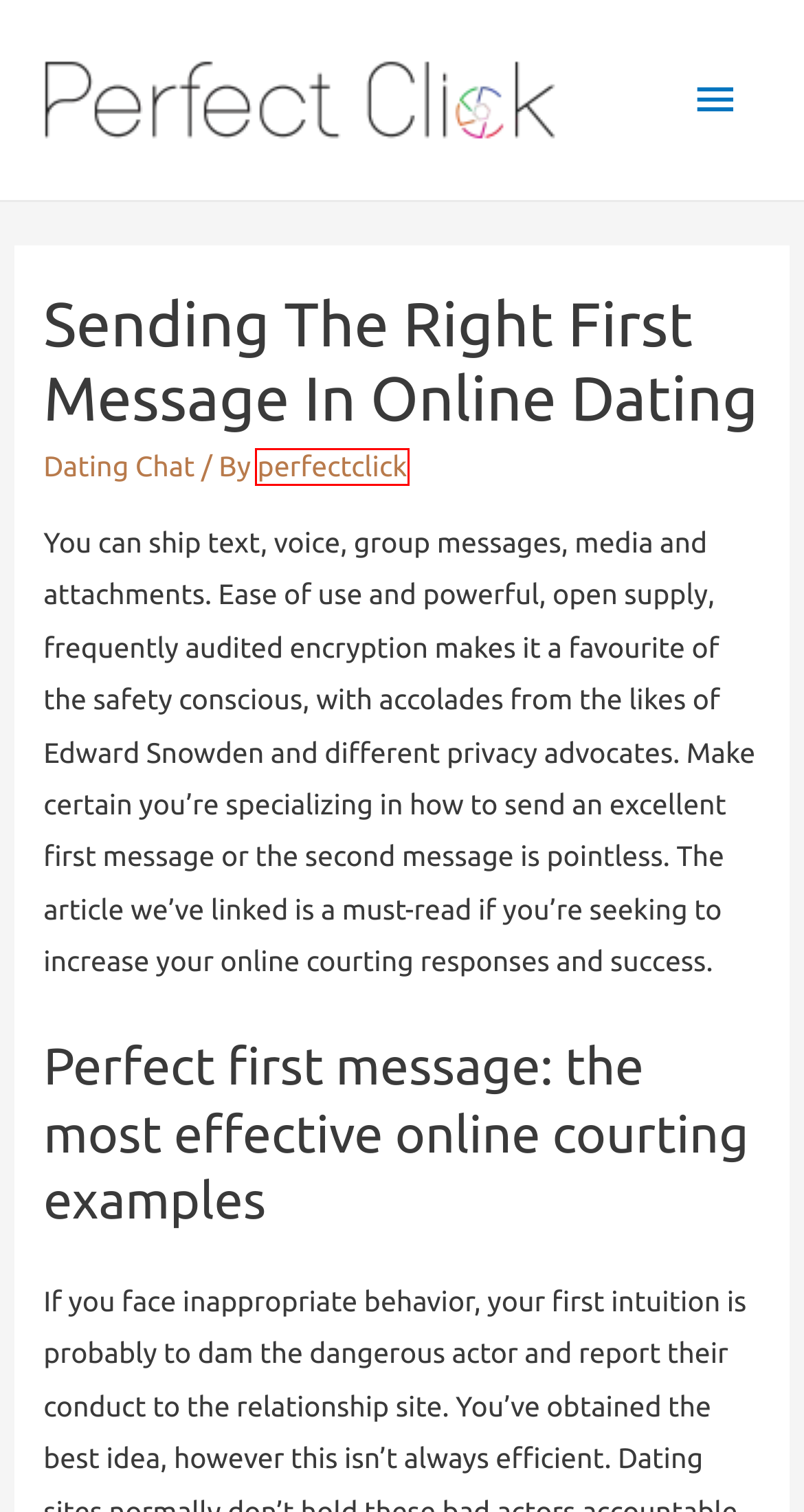Analyze the screenshot of a webpage featuring a red rectangle around an element. Pick the description that best fits the new webpage after interacting with the element inside the red bounding box. Here are the candidates:
A. Dating App – Perfectclick
B. blog – Perfectclick
C. August 2022 – Perfectclick
D. Dating Chat – Perfectclick
E. July 2023 – Perfectclick
F. Perfectclick – Photography
G. Hookup App – Perfectclick
H. perfectclick – Perfectclick

H